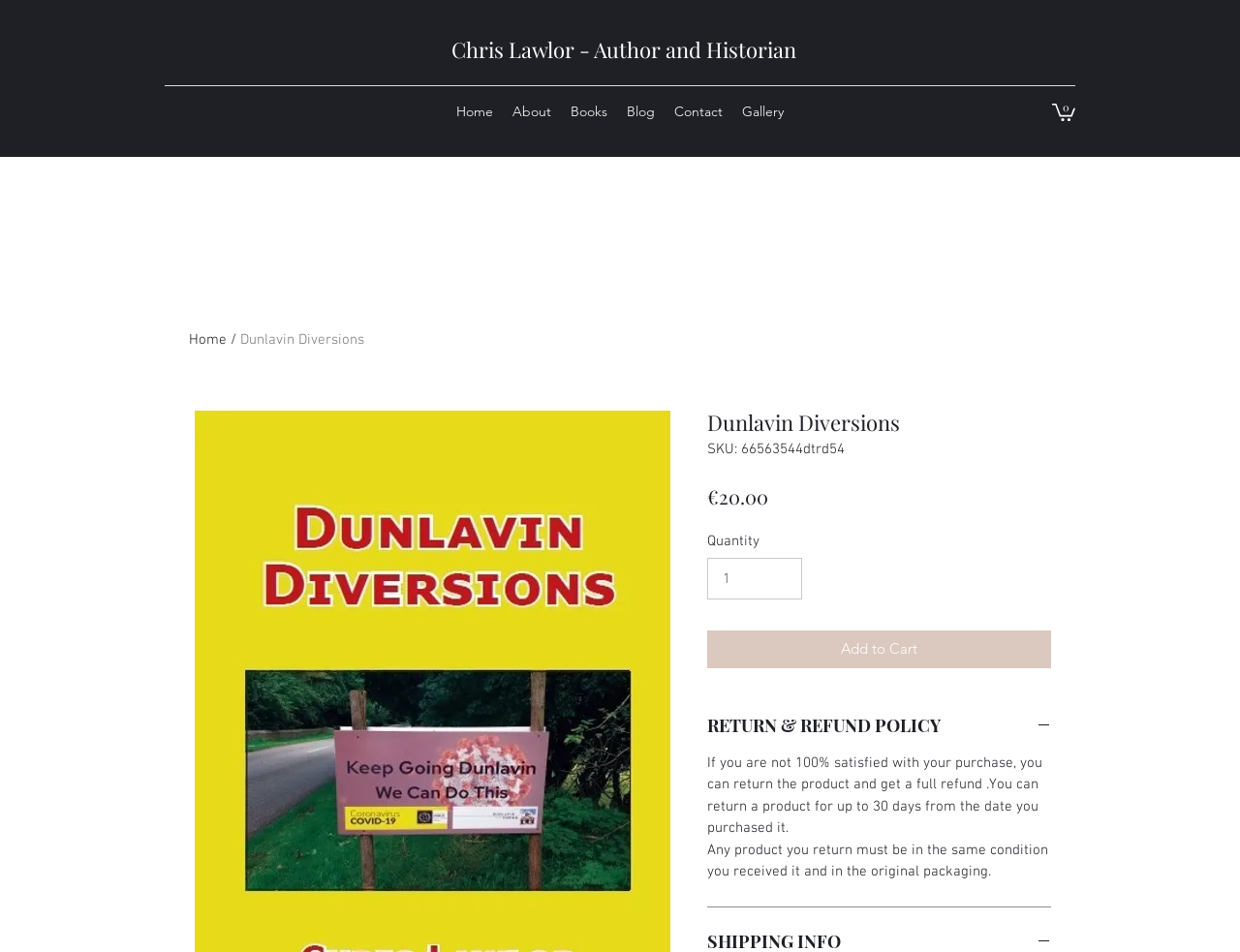Determine the bounding box coordinates of the element that should be clicked to execute the following command: "Check the 'RETURN & REFUND POLICY'".

[0.57, 0.751, 0.848, 0.773]